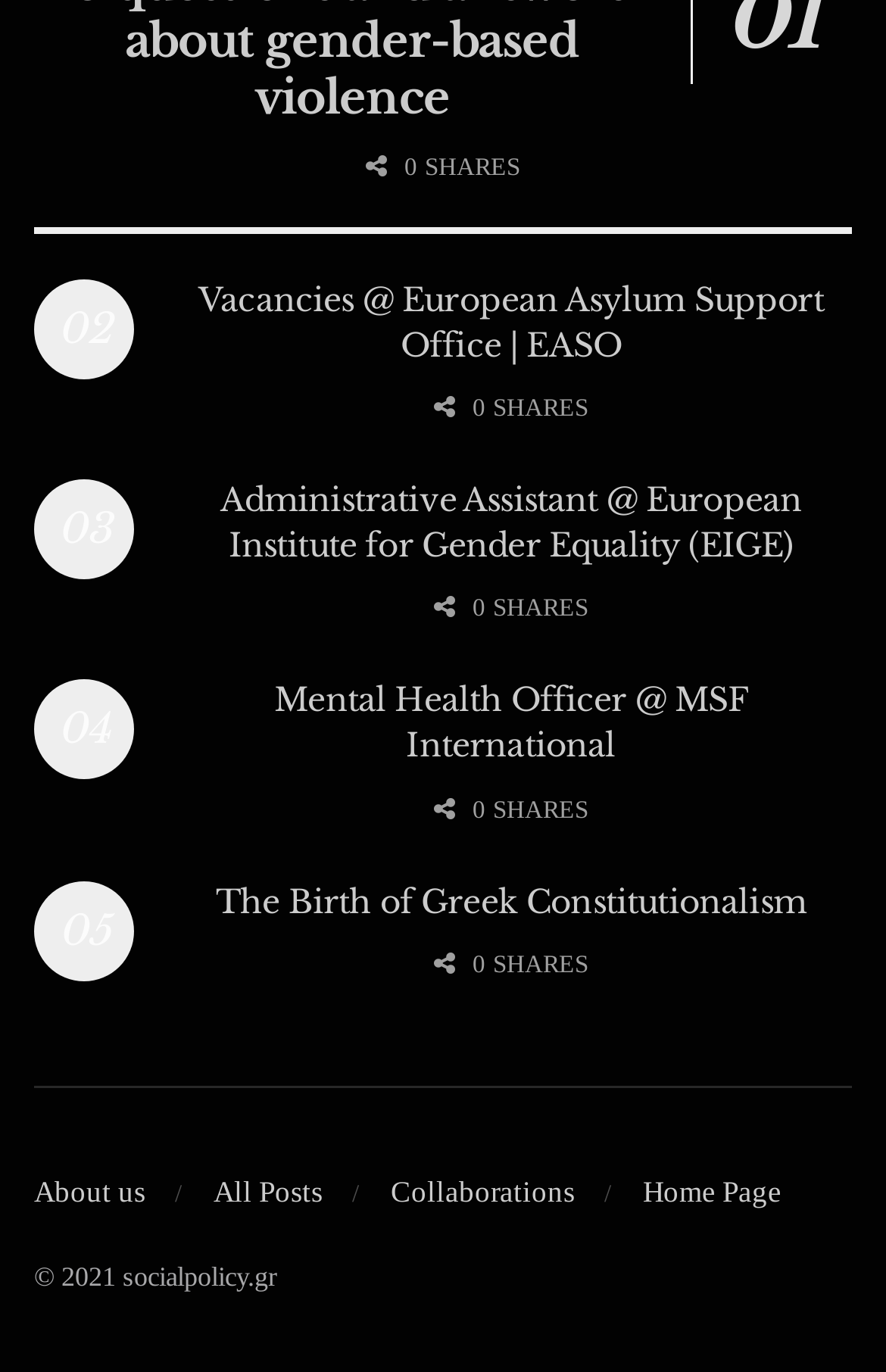Identify the bounding box coordinates of the clickable region required to complete the instruction: "Visit the Home Page". The coordinates should be given as four float numbers within the range of 0 and 1, i.e., [left, top, right, bottom].

[0.726, 0.855, 0.882, 0.88]